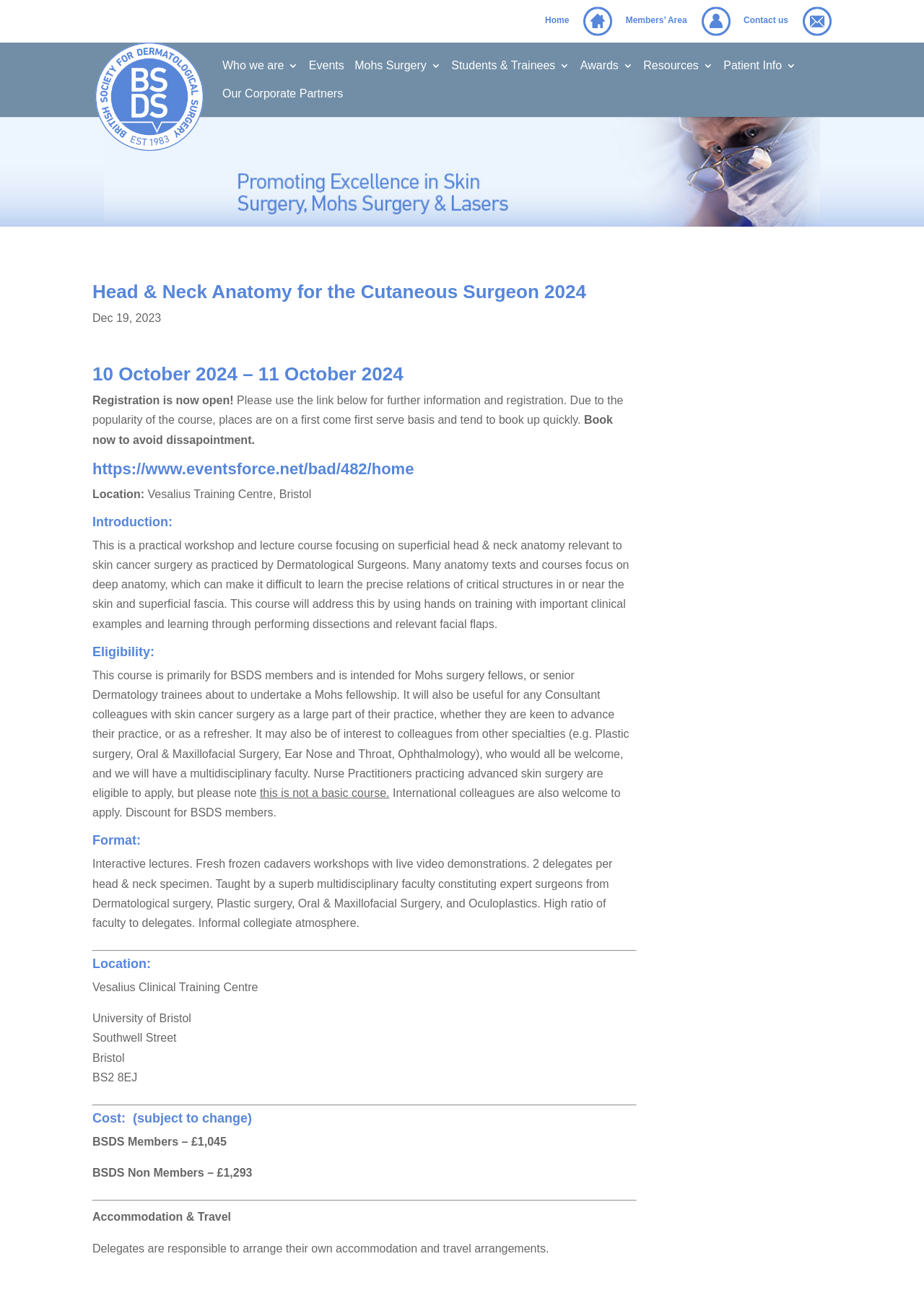Please provide a comprehensive answer to the question based on the screenshot: Who is eligible to attend the course?

I found the answer by looking at the eligibility section of the webpage, which states that the course is primarily for BSDS members, but also open to Mohs surgery fellows, senior Dermatology trainees, Consultant colleagues, and others from related specialties.